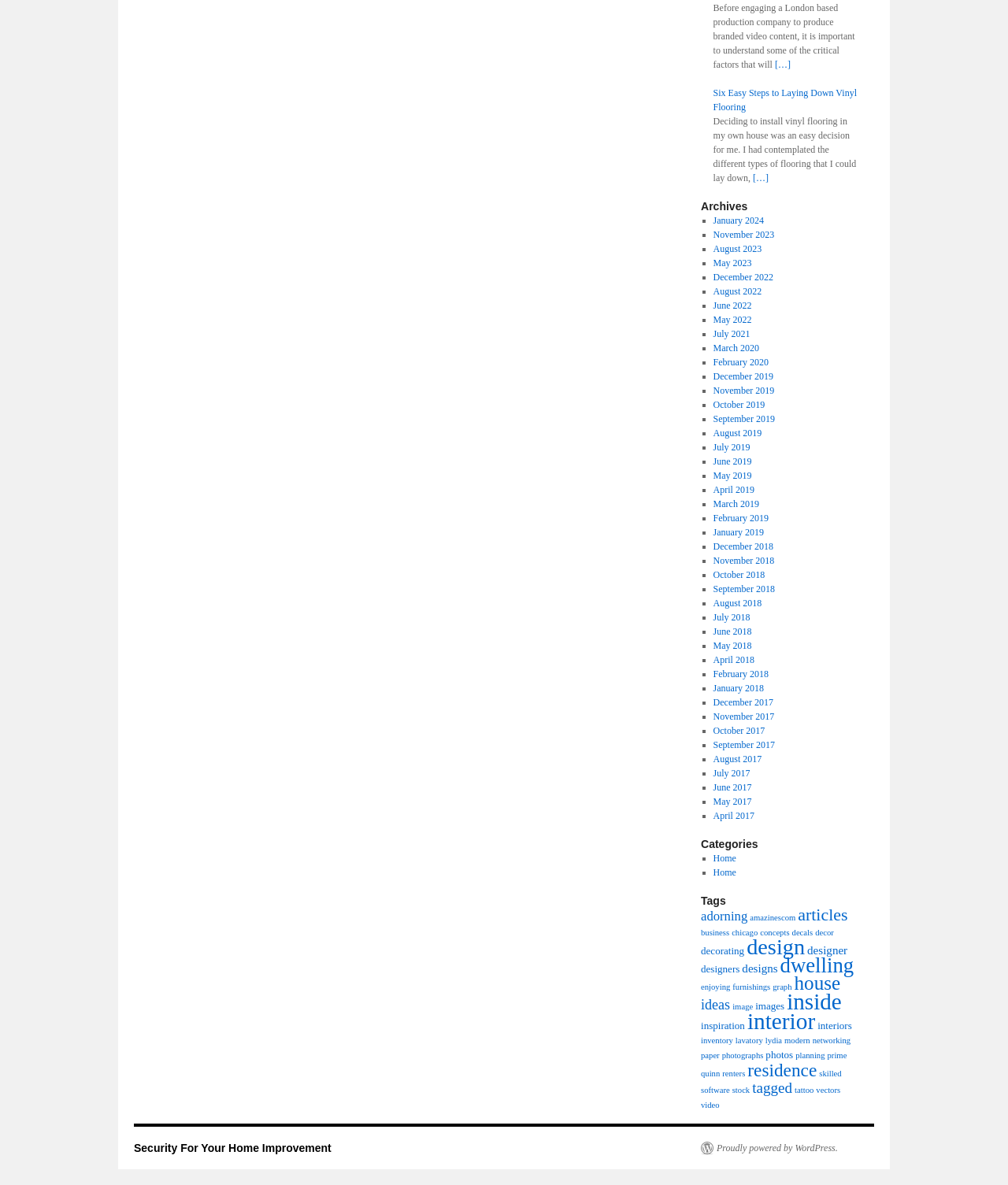Show the bounding box coordinates of the region that should be clicked to follow the instruction: "Click on the link 'December 2019'."

[0.707, 0.313, 0.767, 0.322]